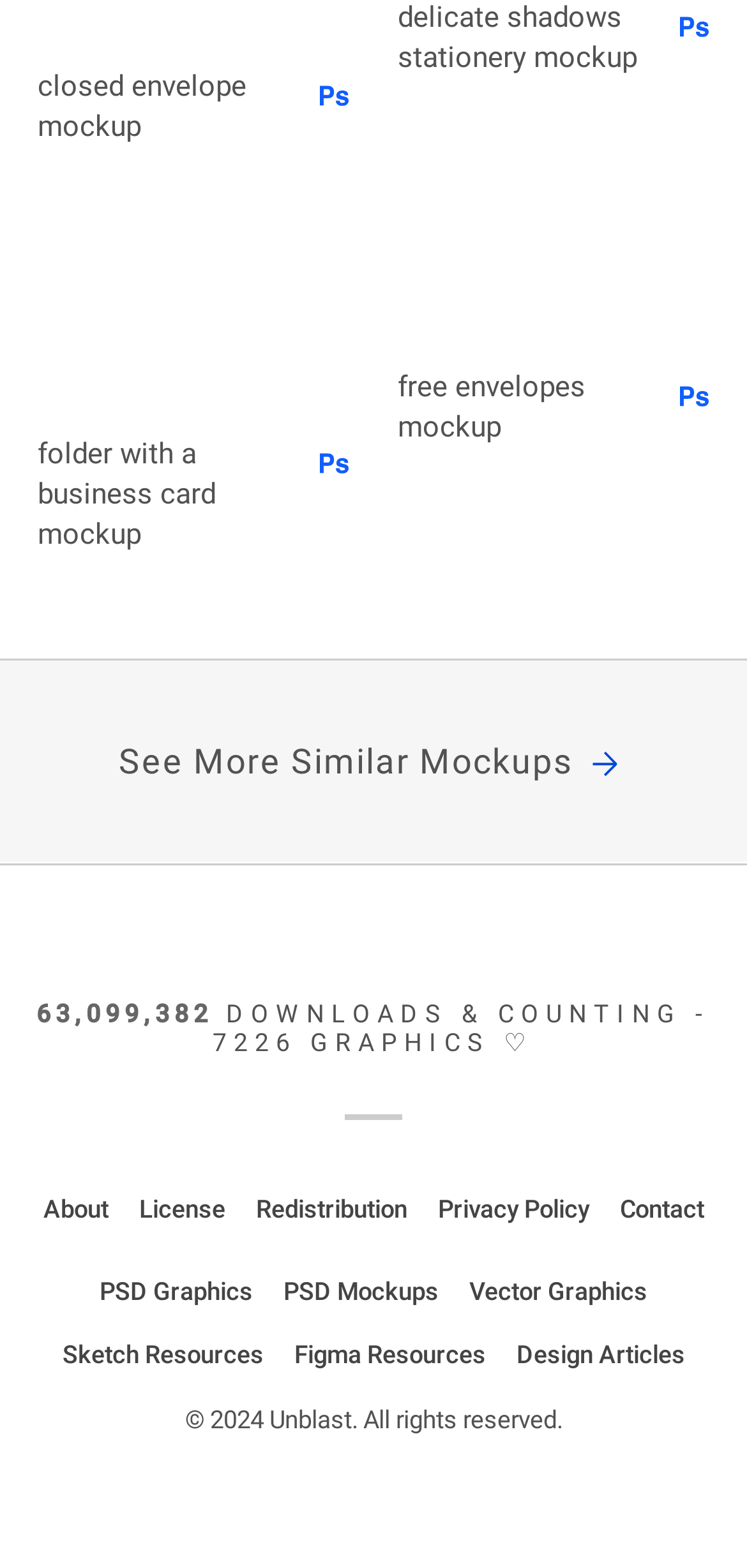Find the bounding box coordinates of the clickable area required to complete the following action: "Get 'Agent Info'".

None